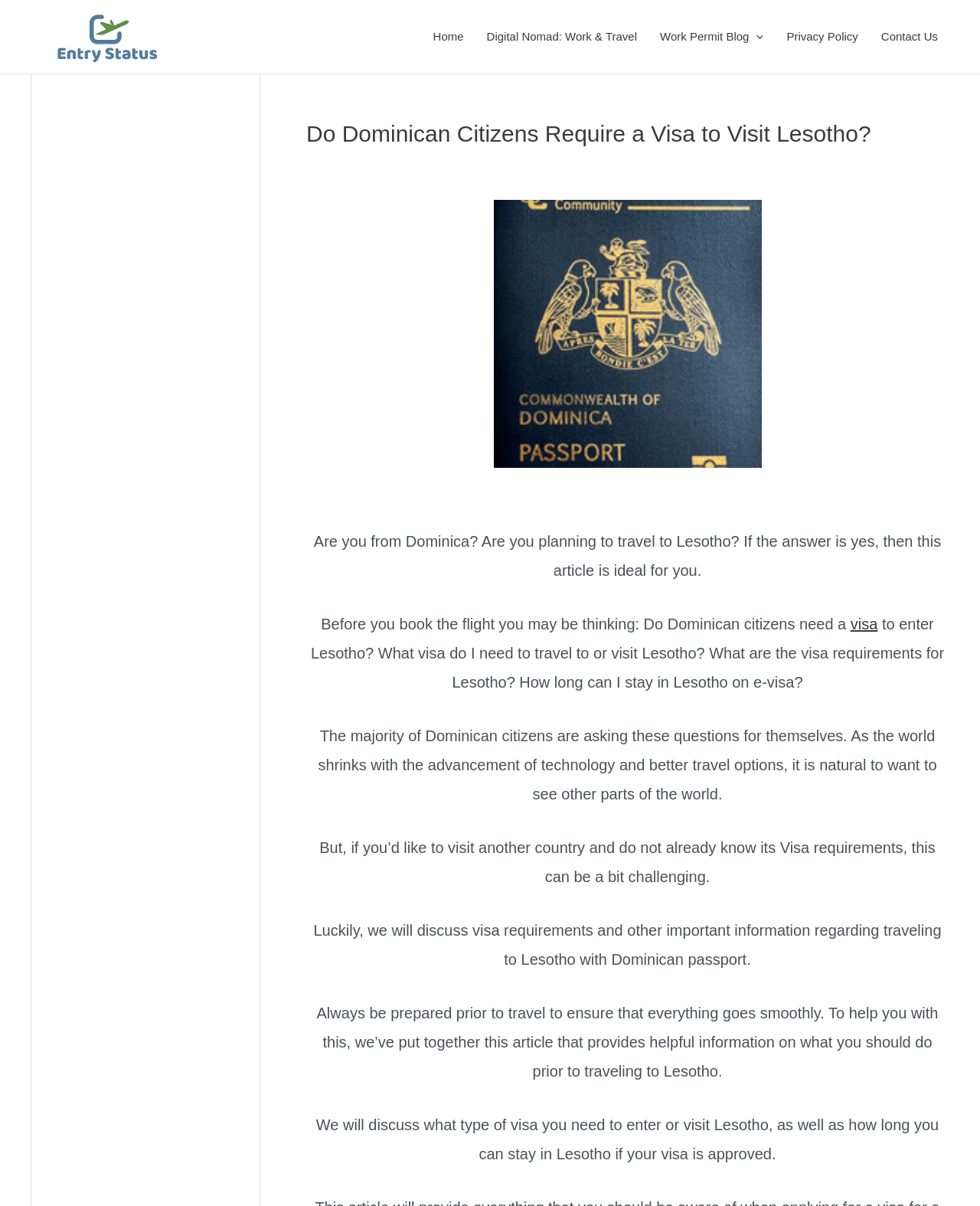Using the element description provided, determine the bounding box coordinates in the format (top-left x, top-left y, bottom-right x, bottom-right y). Ensure that all values are floating point numbers between 0 and 1. Element description: Digital Nomad: Work & Travel

[0.485, 0.005, 0.662, 0.056]